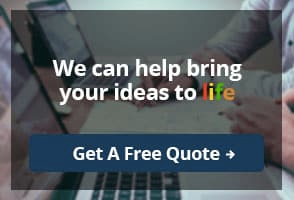What kind of workspace is suggested by the background?
Please answer the question with a single word or phrase, referencing the image.

Creative workspace